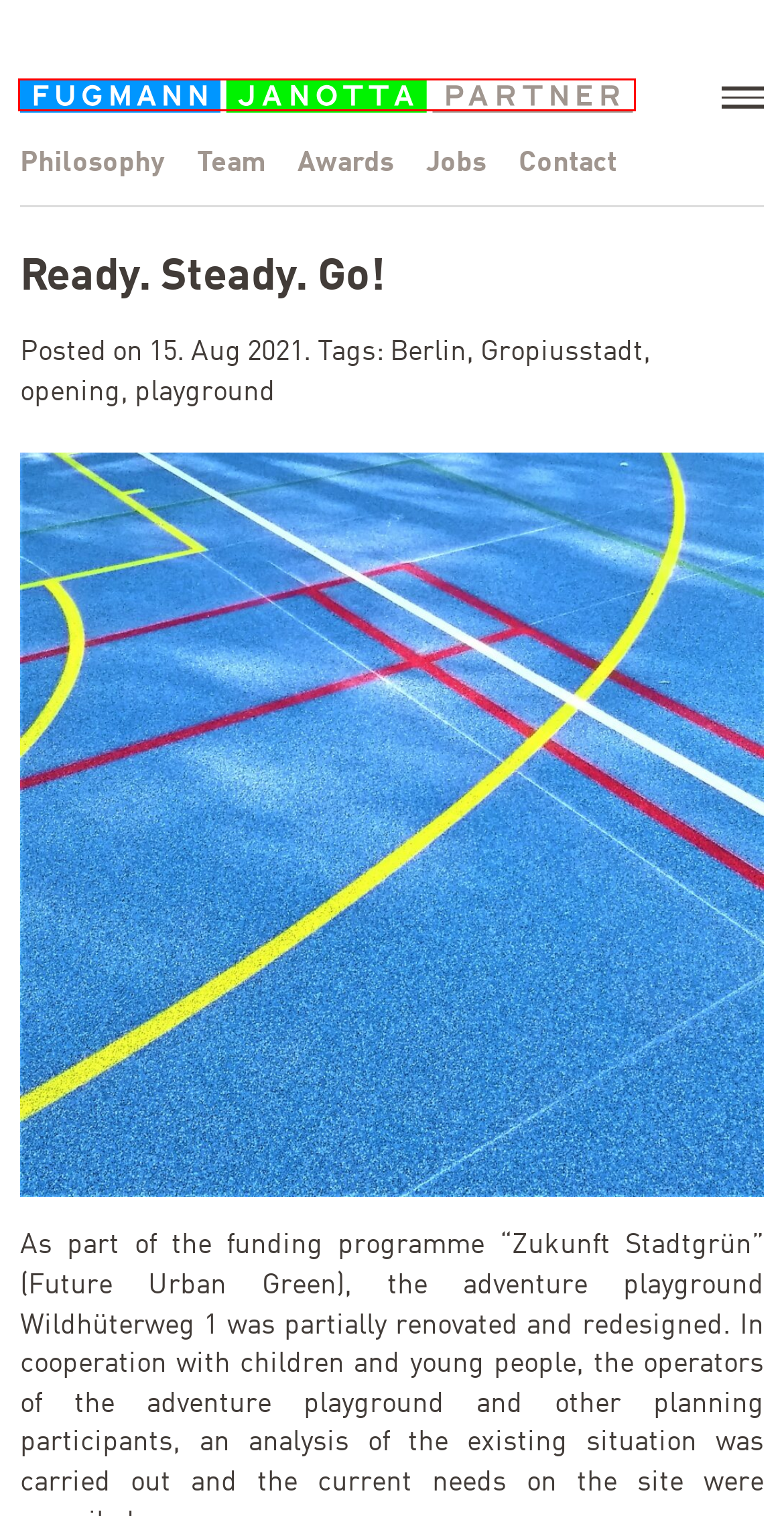A screenshot of a webpage is given, featuring a red bounding box around a UI element. Please choose the webpage description that best aligns with the new webpage after clicking the element in the bounding box. These are the descriptions:
A. Home | FUGMANN JANOTTA PARTNER
B. playground Übersicht | FUGMANN JANOTTA PARTNER
C. Gropiusstadt Übersicht | FUGMANN JANOTTA PARTNER
D. opening Übersicht | FUGMANN JANOTTA PARTNER
E. Berlin Übersicht | FUGMANN JANOTTA PARTNER
F. Awards | FUGMANN JANOTTA PARTNER
G. Team | FUGMANN JANOTTA PARTNER
H. Philosophy | FUGMANN JANOTTA PARTNER

A